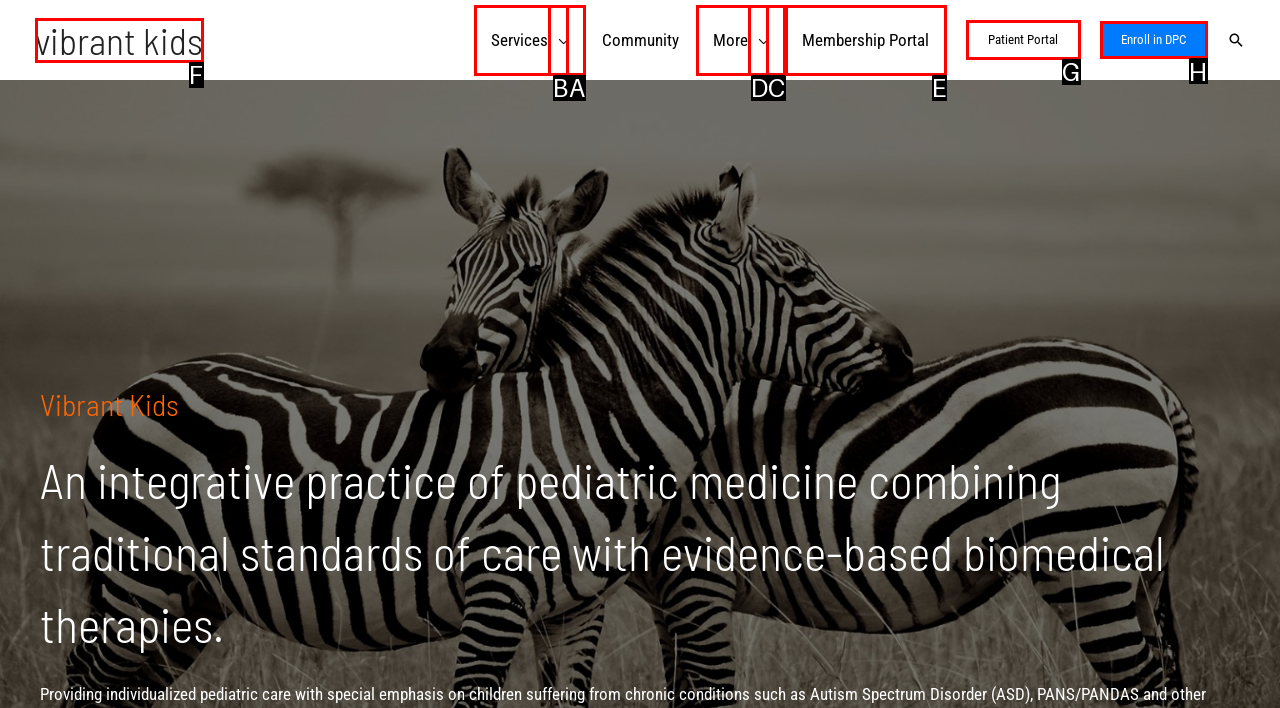Identify the correct UI element to click for this instruction: access patient portal
Respond with the appropriate option's letter from the provided choices directly.

G